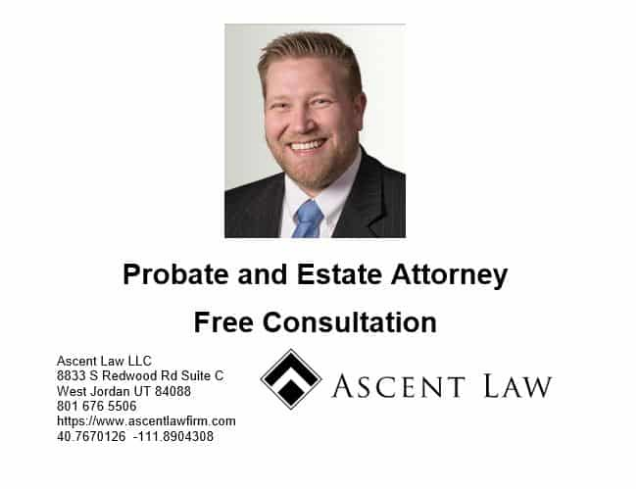Please provide a brief answer to the question using only one word or phrase: 
What is the name of the law firm?

Ascent Law LLC